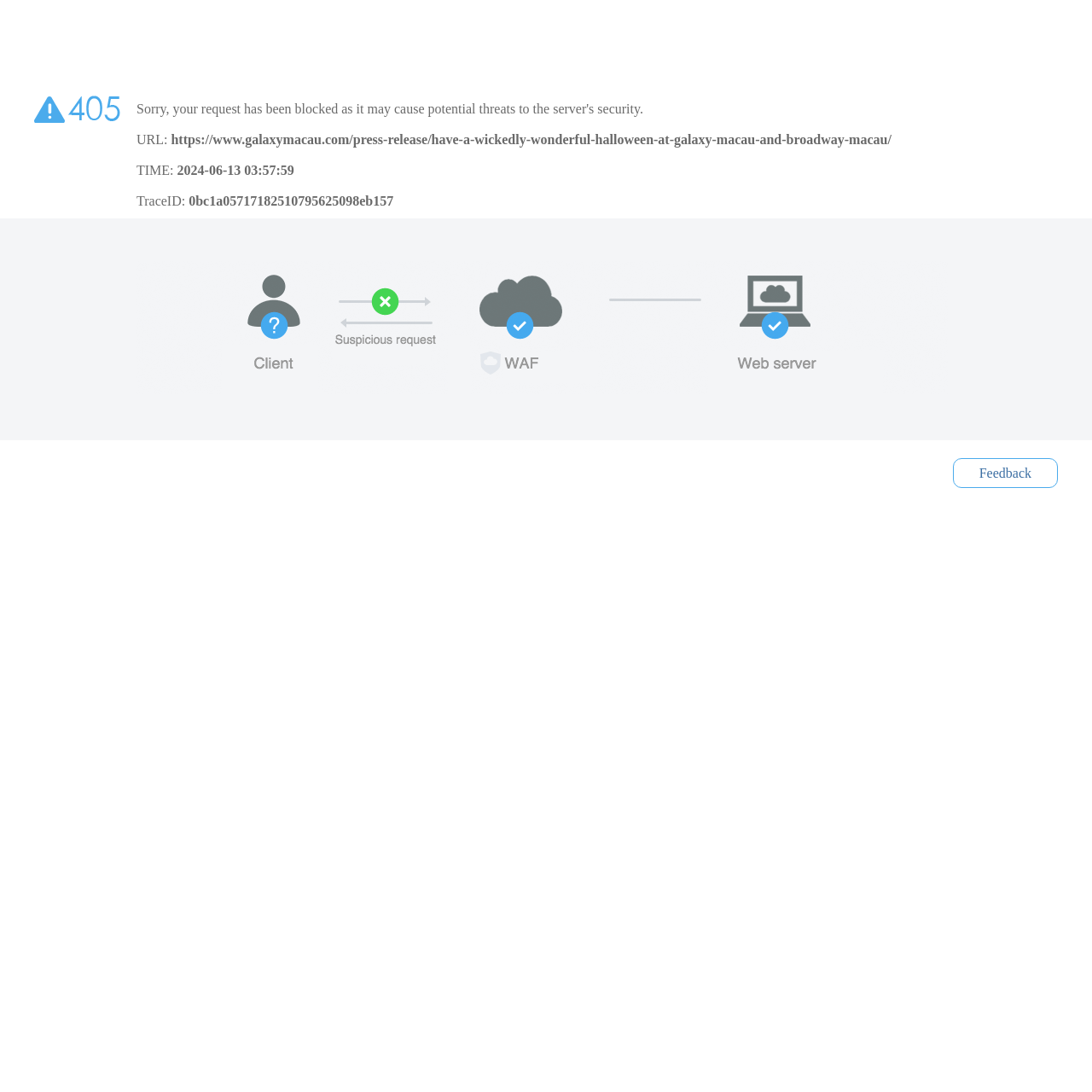Answer the question below in one word or phrase:
What is the URL displayed on the webpage?

https://www.galaxymacau.com/press-release/have-a-wickedly-wonderful-halloween-at-galaxy-macau-and-broadway-macau/